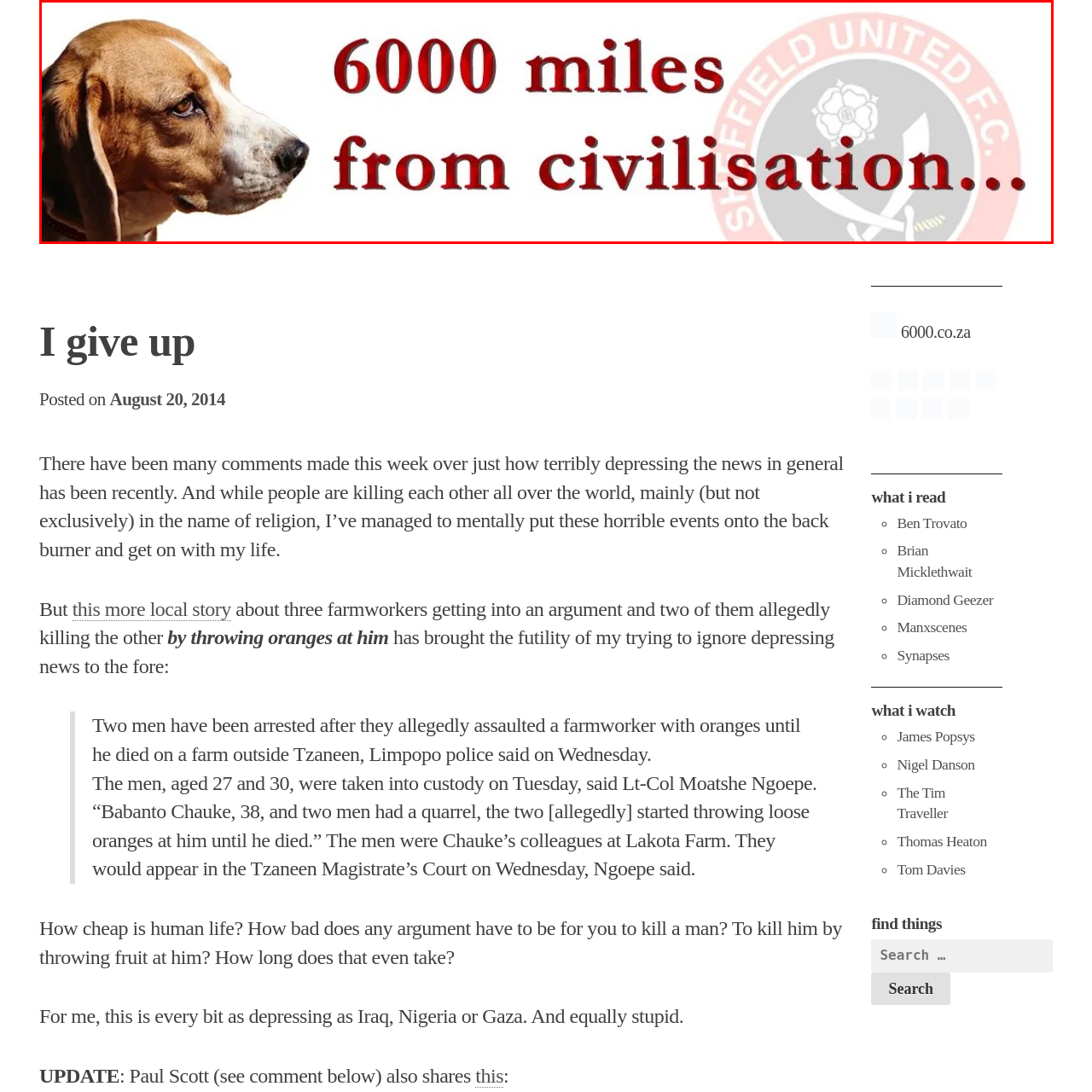Observe the image encased in the red box and deliver an in-depth response to the subsequent question by interpreting the details within the image:
What is partially visible in the background?

In the background, partially visible, is a logo related to Sheffield United F.C., possibly indicating a connection to sports or a humorous commentary on distance in relation to football fandom.